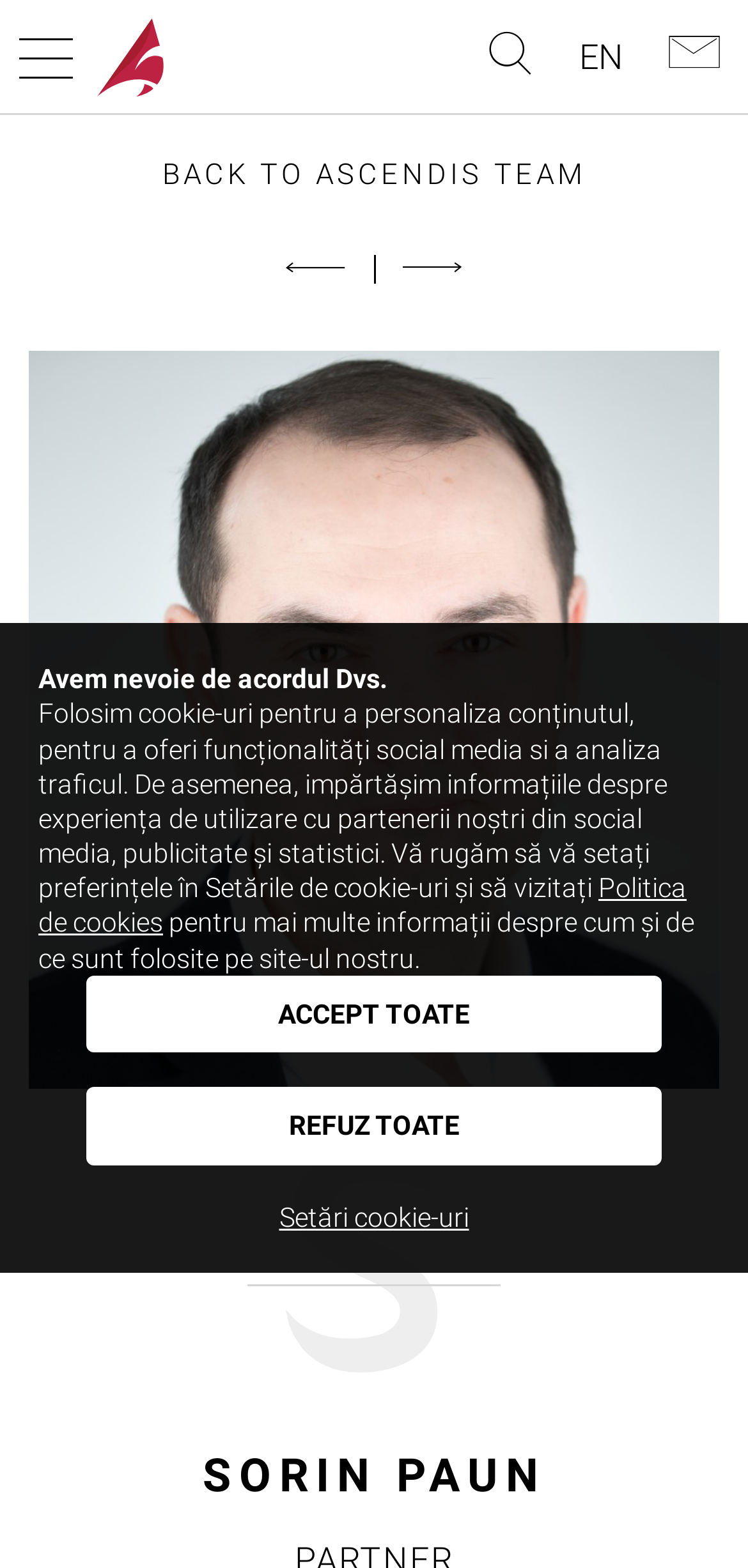From the details in the image, provide a thorough response to the question: Is there a link to a team webpage?

There is a link to a team webpage, which is represented by the link 'BACK TO ASCENDIS TEAM' at the top of the webpage, suggesting that the webpage is part of a larger team or organization.